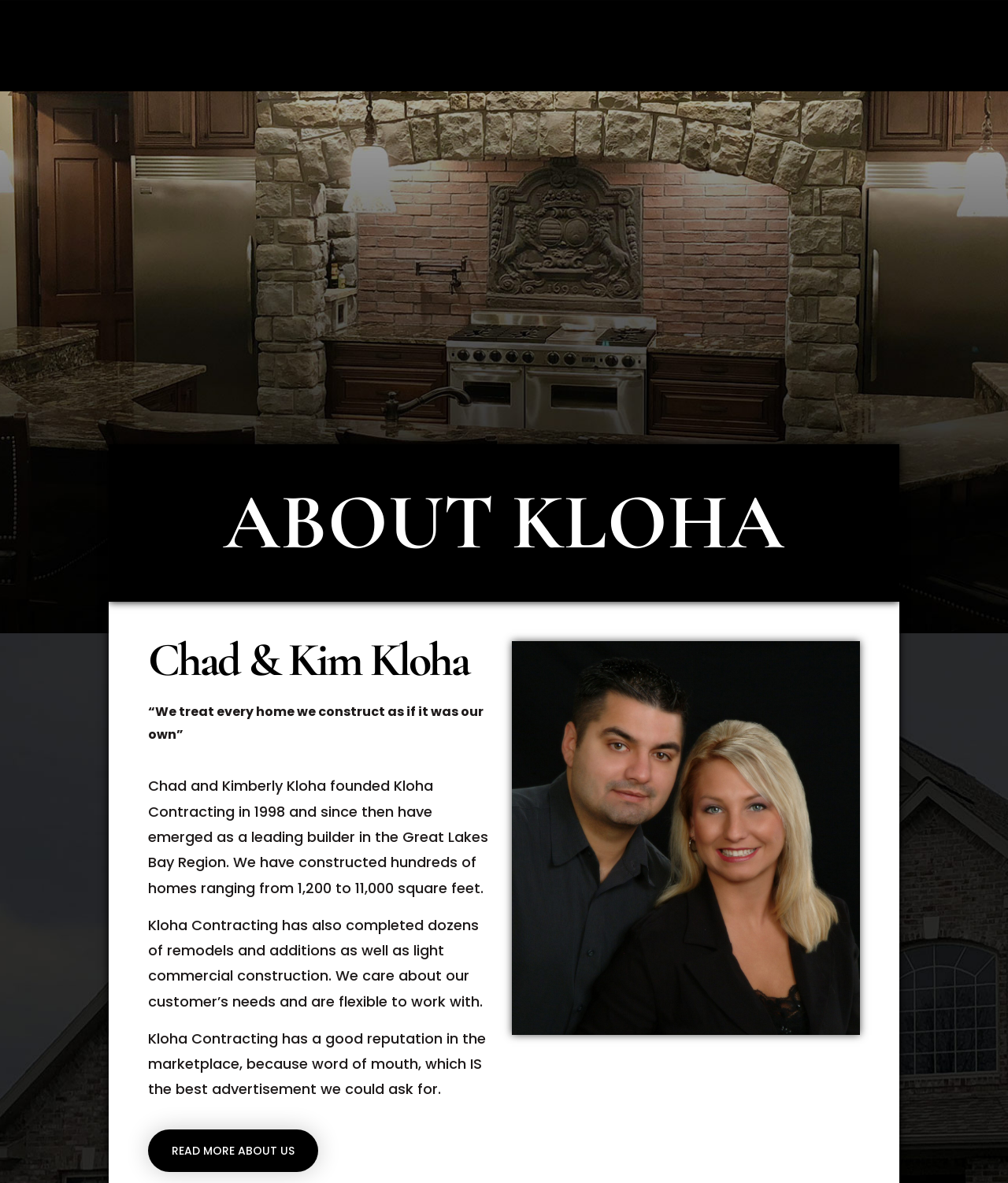Predict the bounding box coordinates of the area that should be clicked to accomplish the following instruction: "Open the menu". The bounding box coordinates should consist of four float numbers between 0 and 1, i.e., [left, top, right, bottom].

[0.881, 0.039, 0.931, 0.062]